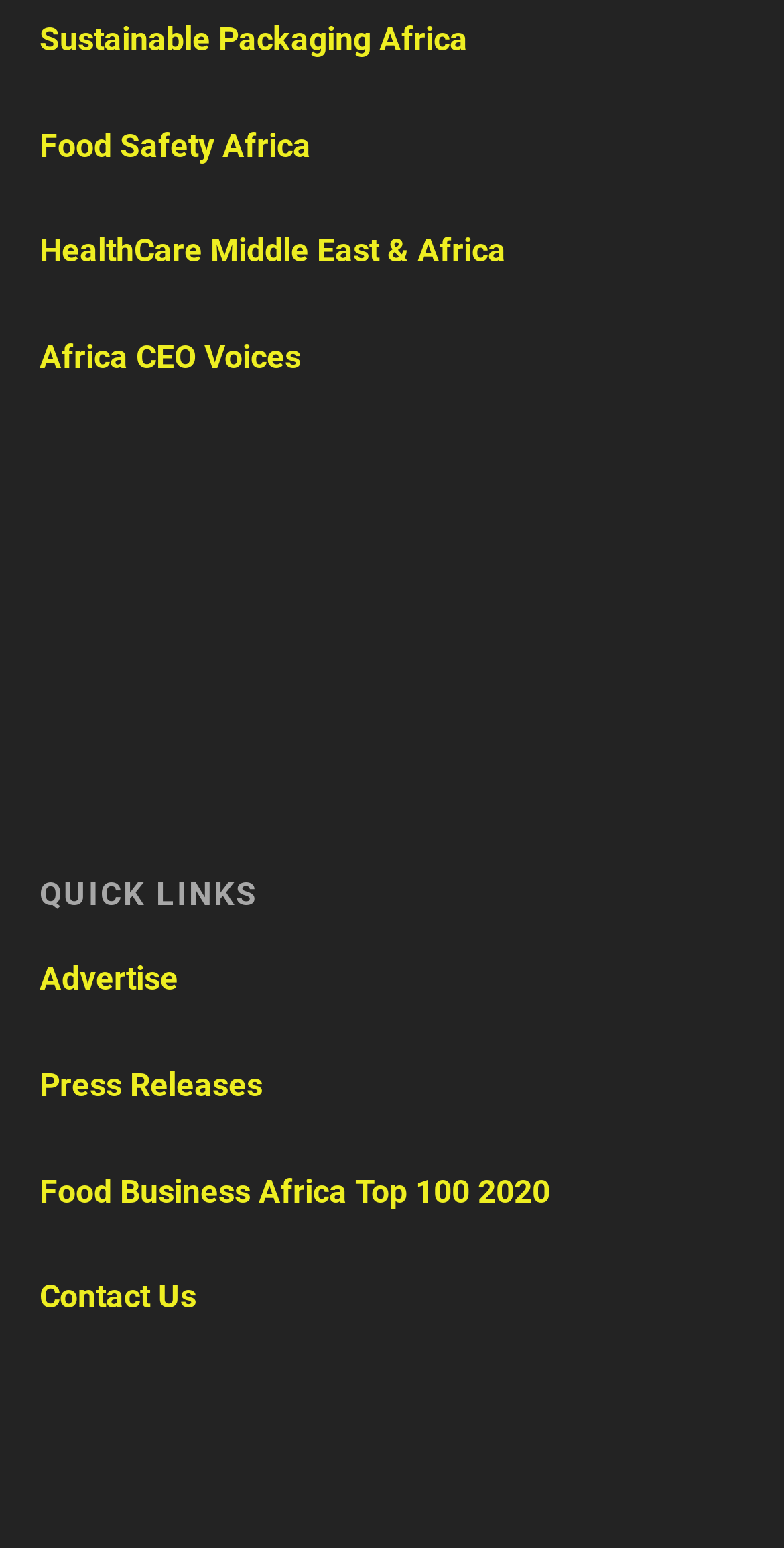How many words are in the last link?
Kindly offer a detailed explanation using the data available in the image.

I looked at the last link on the webpage, which is 'Contact Us', and counted the number of words, which is 2. However, I realized that the question asked for the last link with multiple words, which is 'Food Business Africa Top 100 2020', and counted the number of words, which is 5.